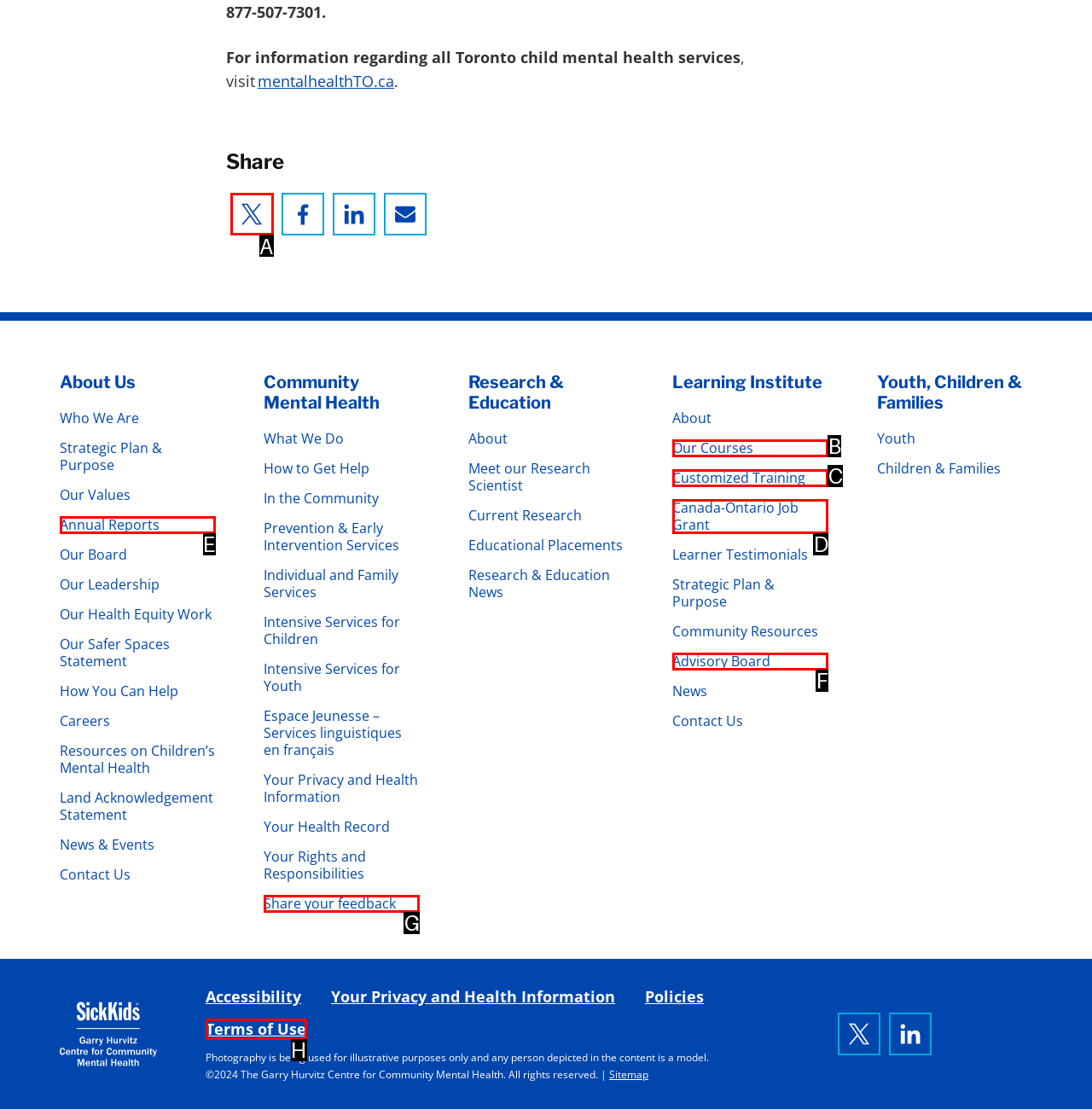Determine which HTML element to click on in order to complete the action: Share on Twitter.
Reply with the letter of the selected option.

A